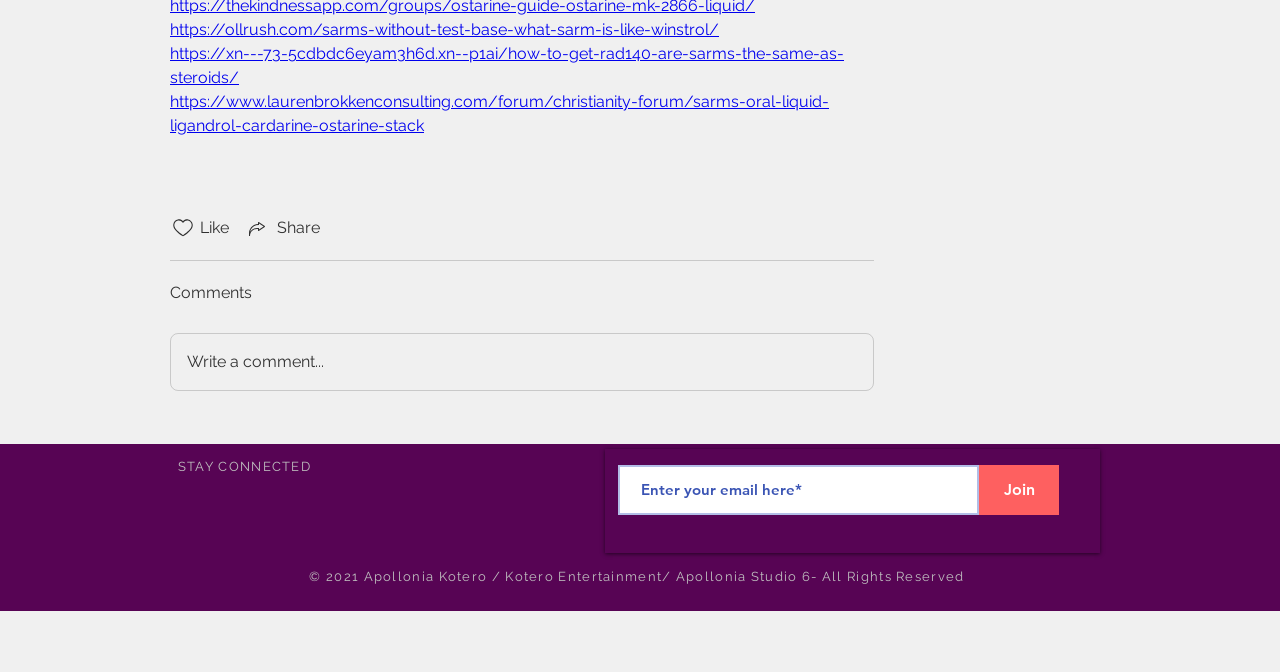What is the function of the 'Write a comment...' button?
Give a one-word or short phrase answer based on the image.

To write a comment